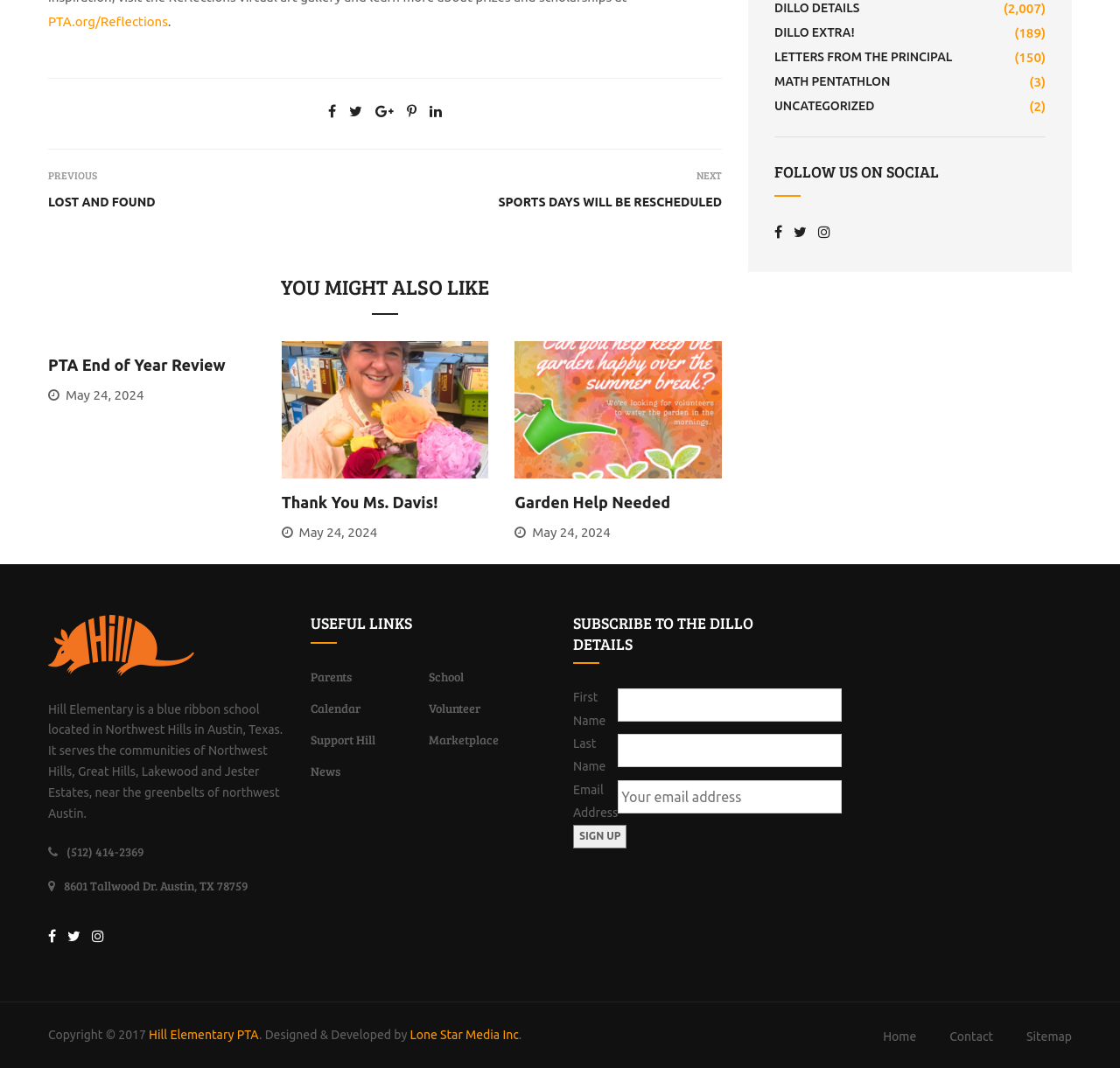What is the 'Dillo Details'?
From the screenshot, supply a one-word or short-phrase answer.

Newsletter